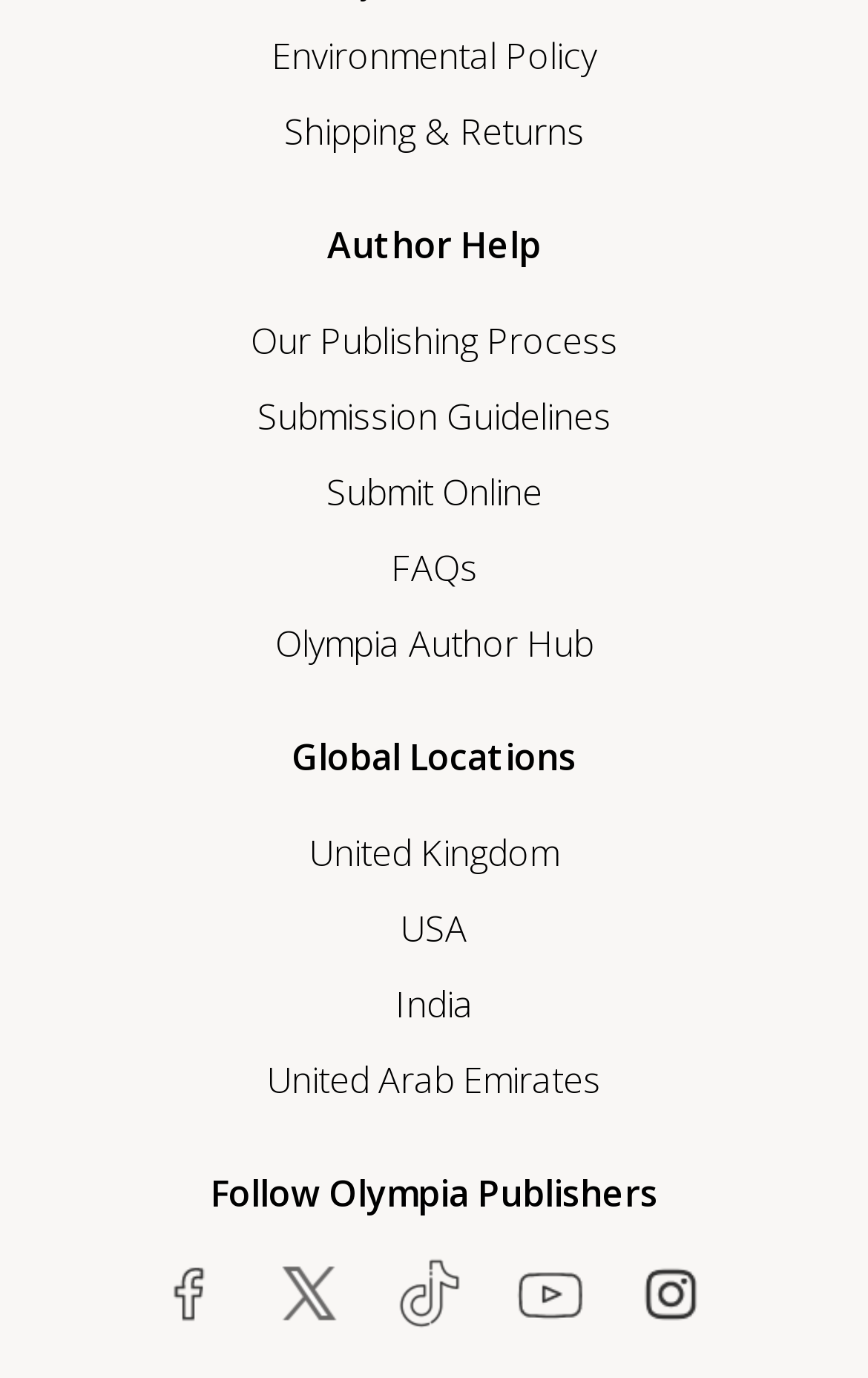Use a single word or phrase to answer the question: What is the first link in the author help section?

Environmental Policy